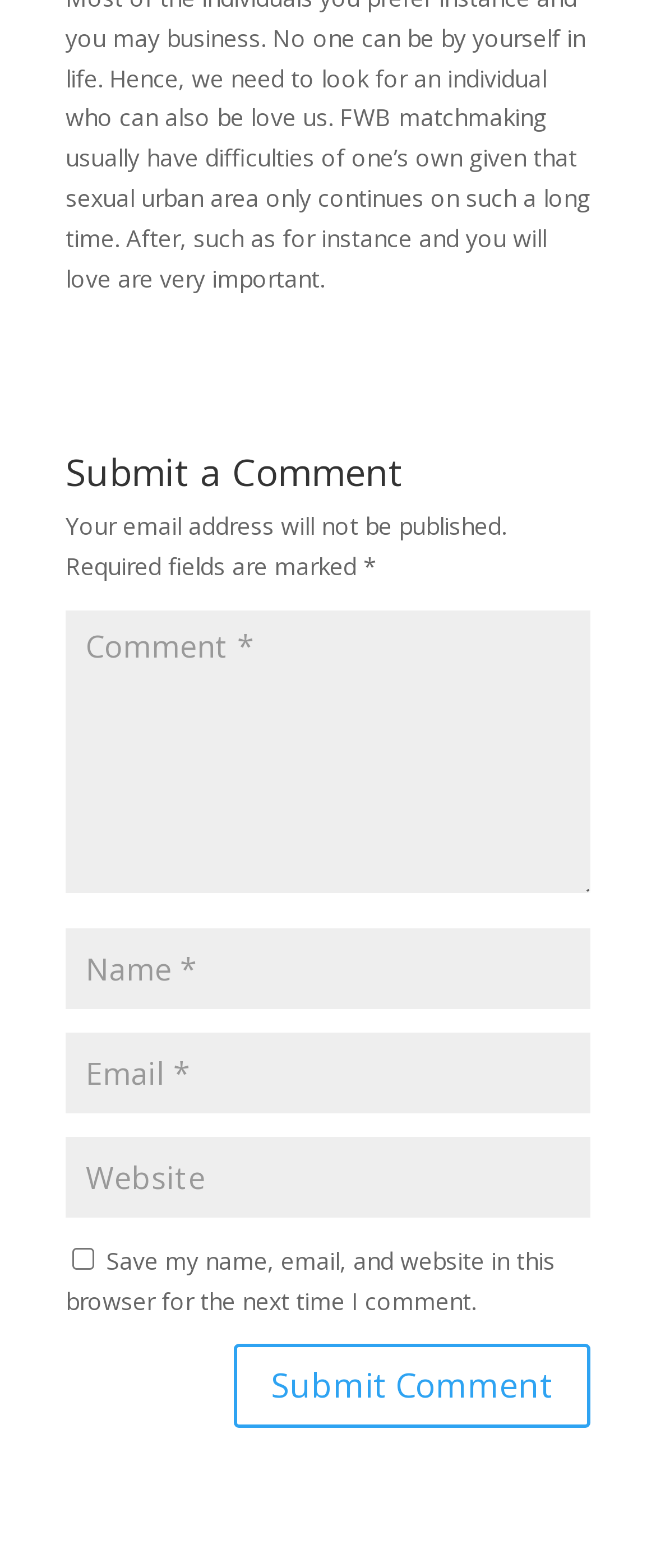Kindly respond to the following question with a single word or a brief phrase: 
What is required to submit a comment?

Name, email, and comment